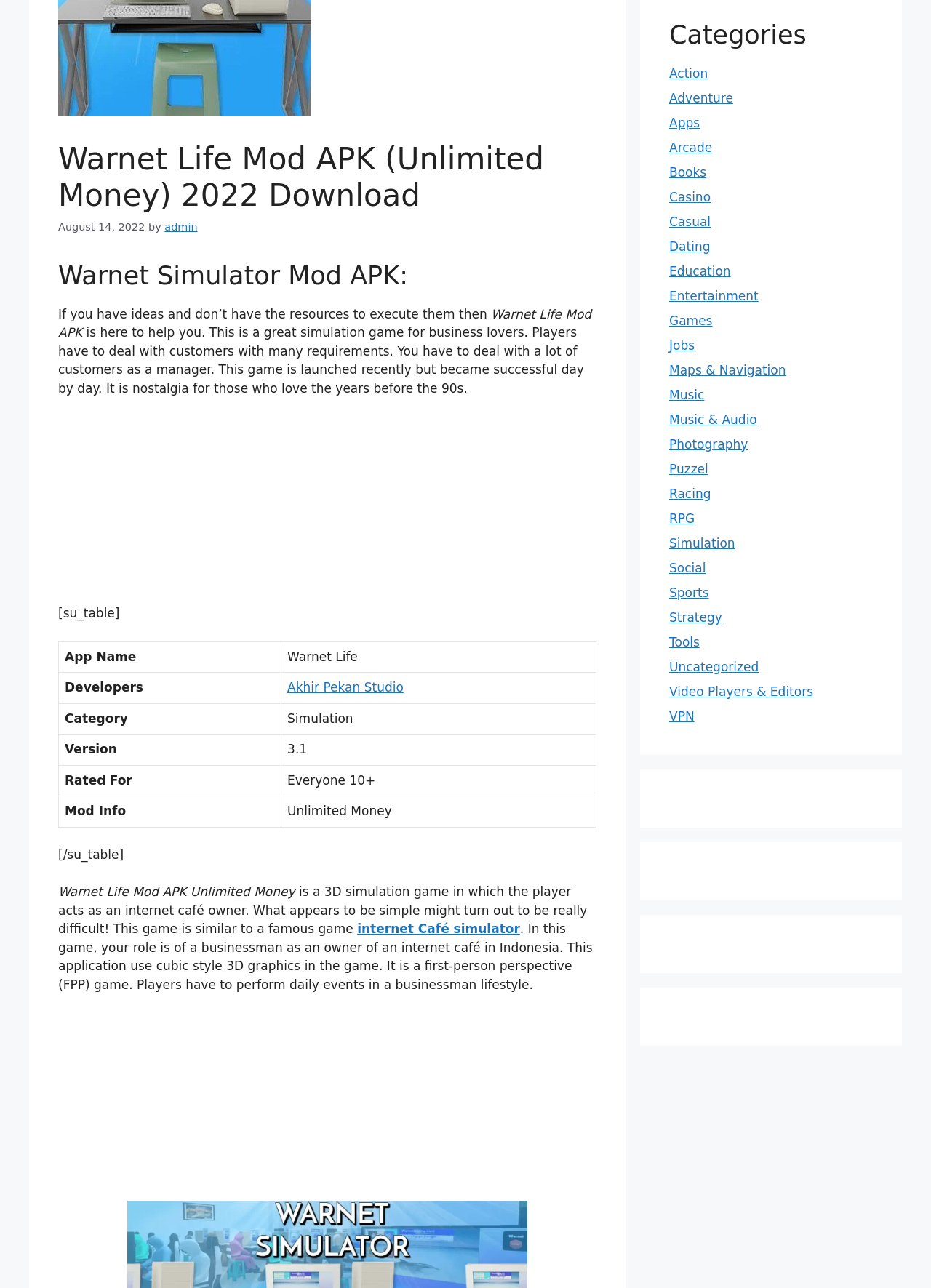From the webpage screenshot, predict the bounding box of the UI element that matches this description: "Books".

[0.719, 0.128, 0.759, 0.139]